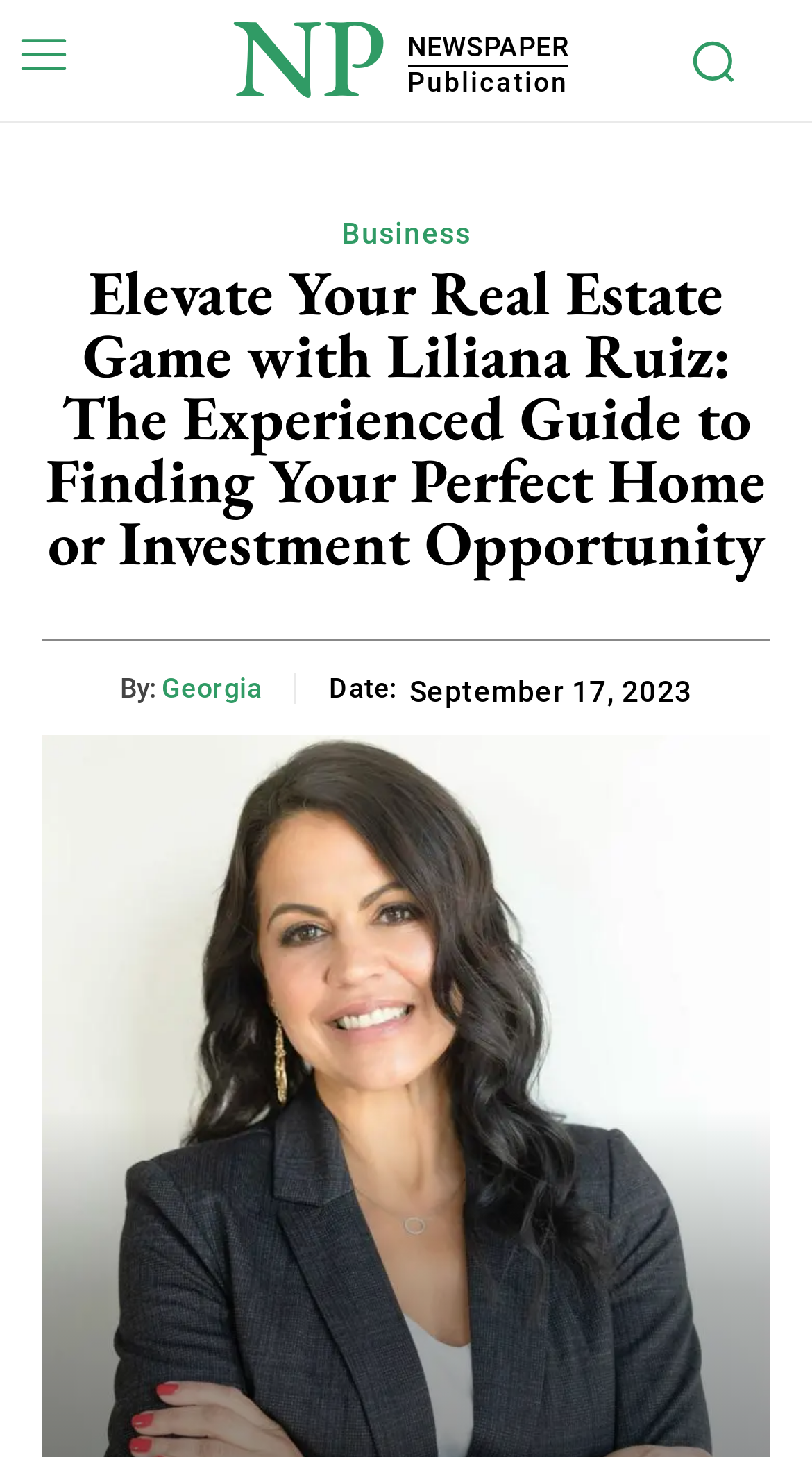What is the name of the real estate guide?
Relying on the image, give a concise answer in one word or a brief phrase.

Liliana Ruiz